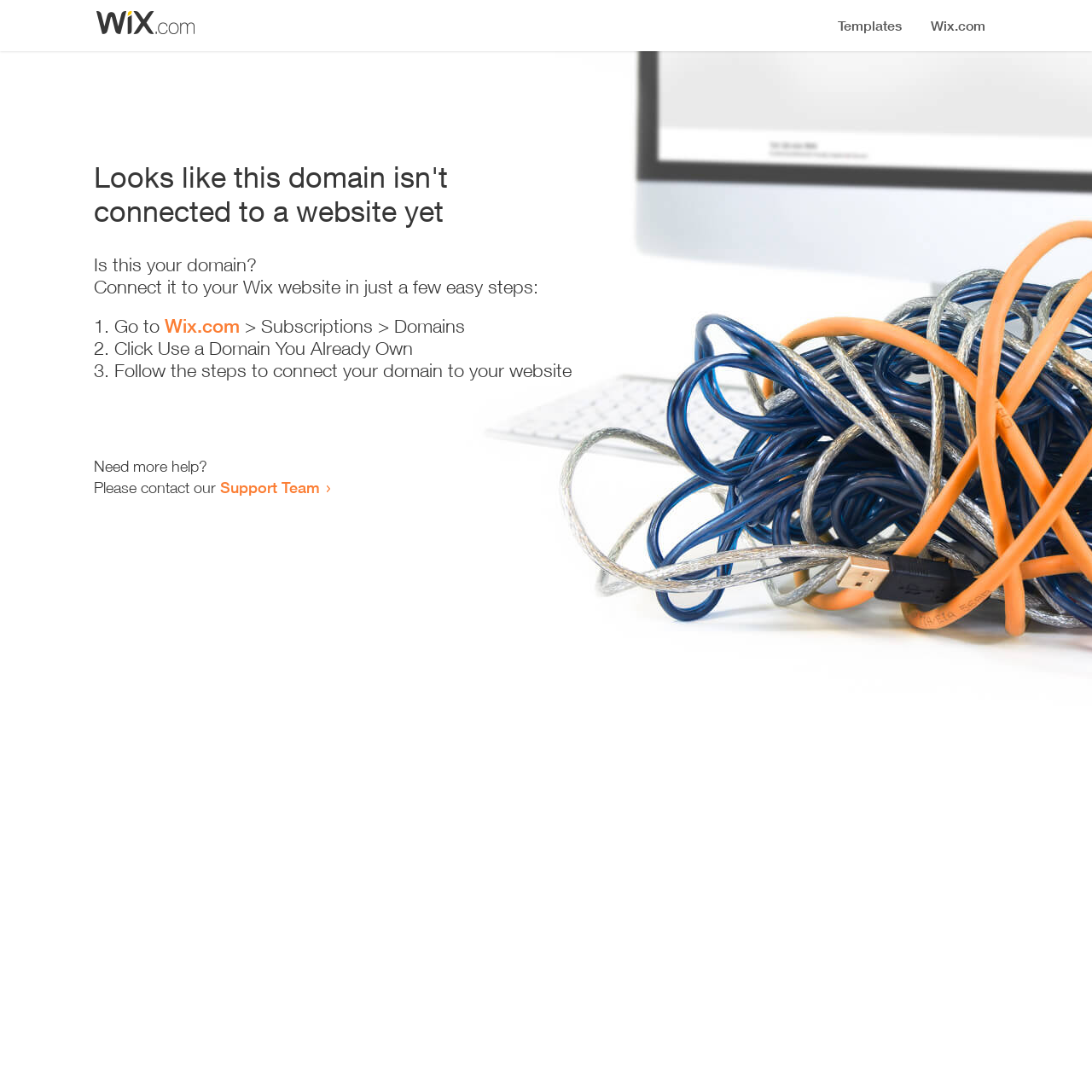Determine the bounding box for the HTML element described here: "Support Team". The coordinates should be given as [left, top, right, bottom] with each number being a float between 0 and 1.

[0.202, 0.438, 0.293, 0.455]